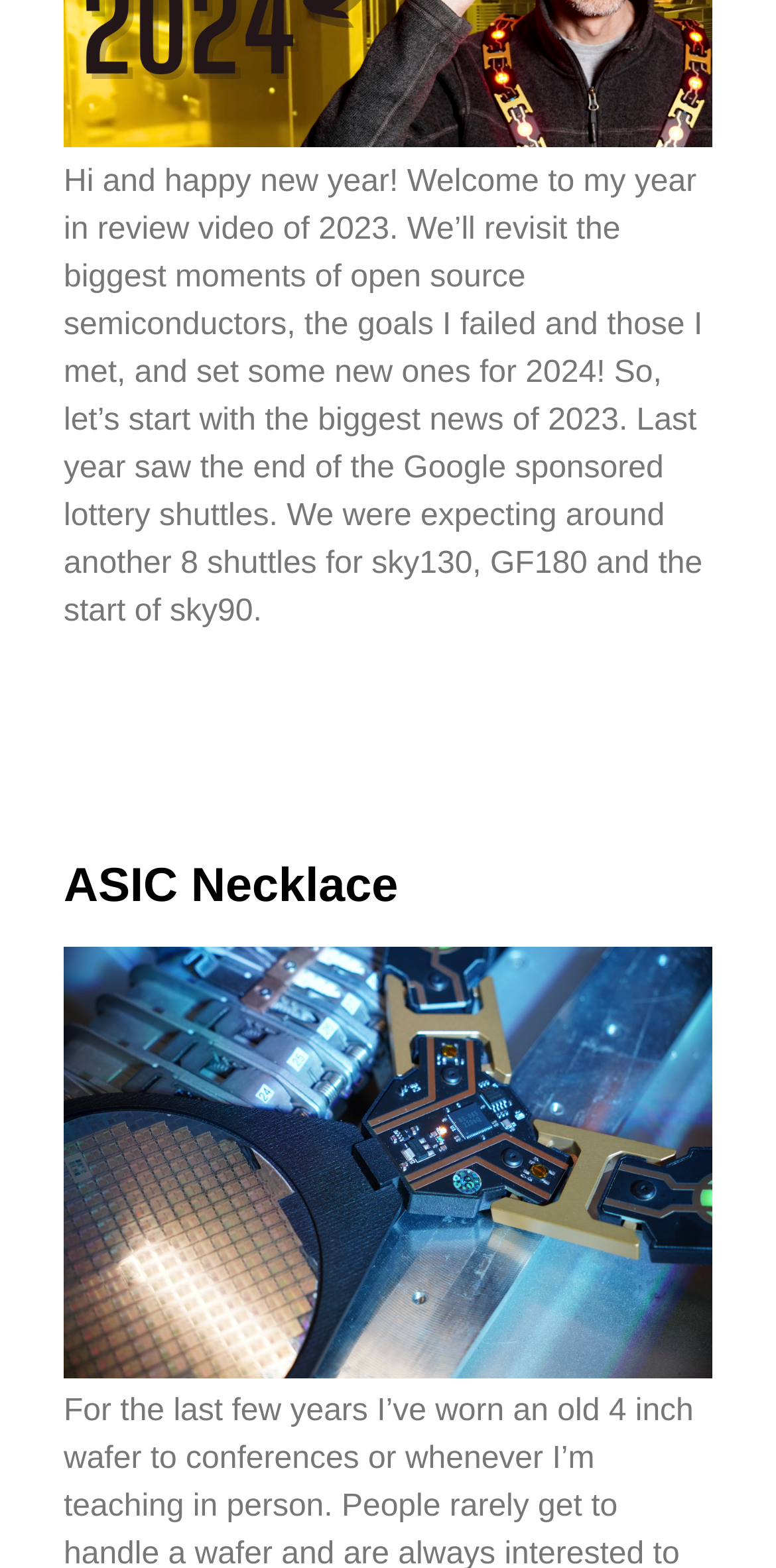Given the element description "parent_node: ASIC Necklace", identify the bounding box of the corresponding UI element.

[0.082, 0.862, 0.918, 0.884]